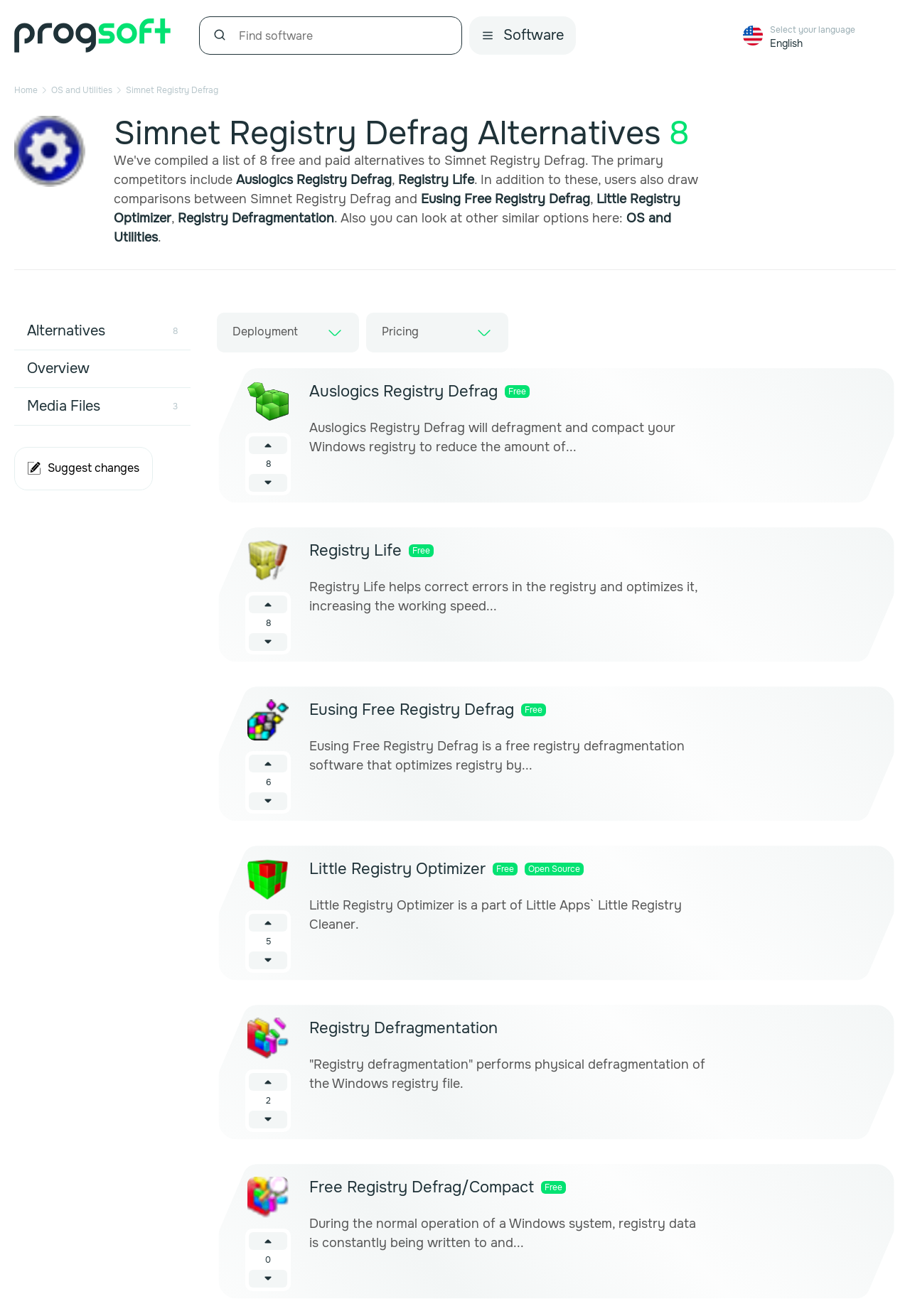From the screenshot, find the bounding box of the UI element matching this description: "Deployment". Supply the bounding box coordinates in the form [left, top, right, bottom], each a float between 0 and 1.

[0.238, 0.237, 0.395, 0.268]